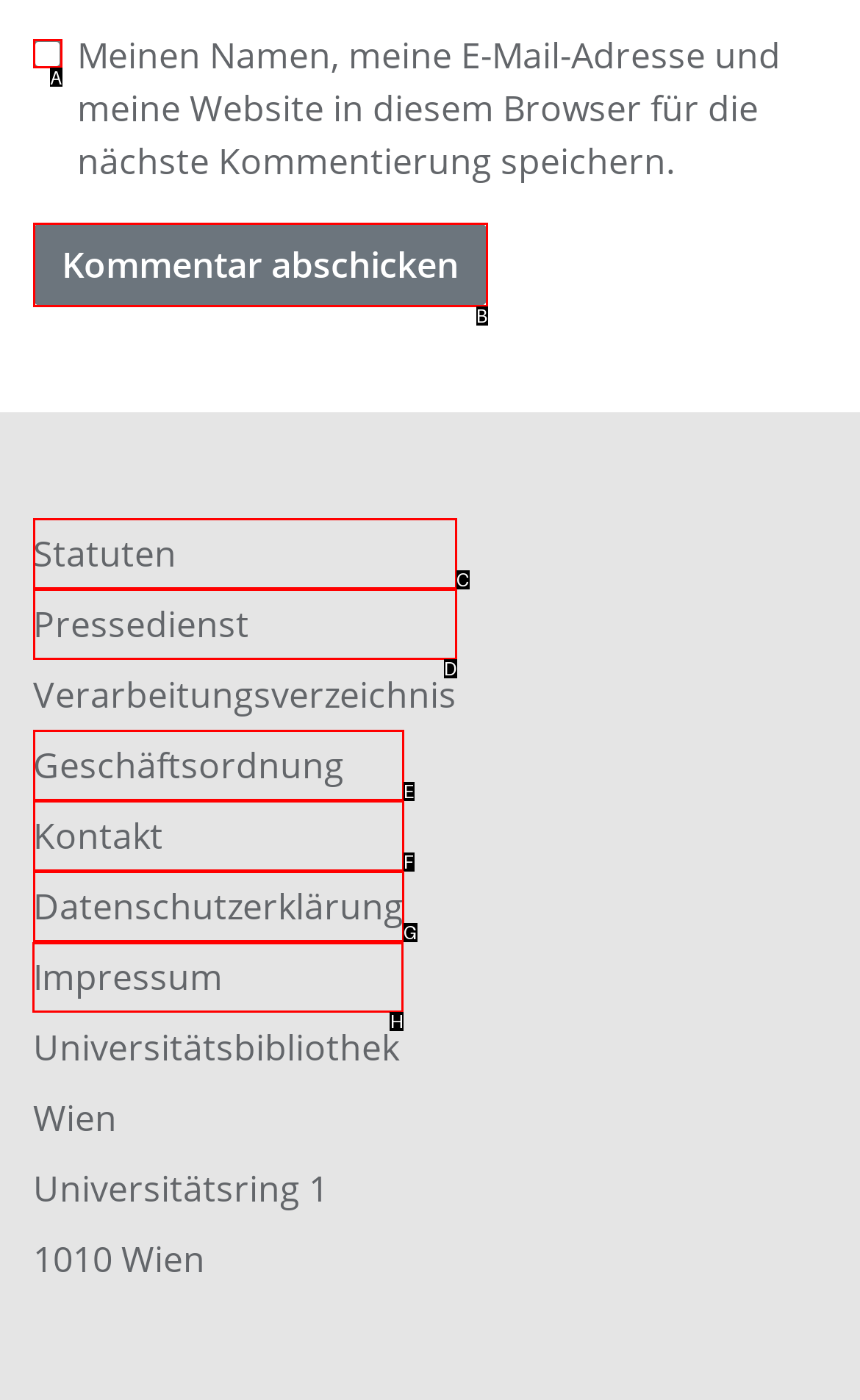Select the appropriate HTML element to click on to finish the task: Go to impressum.
Answer with the letter corresponding to the selected option.

H